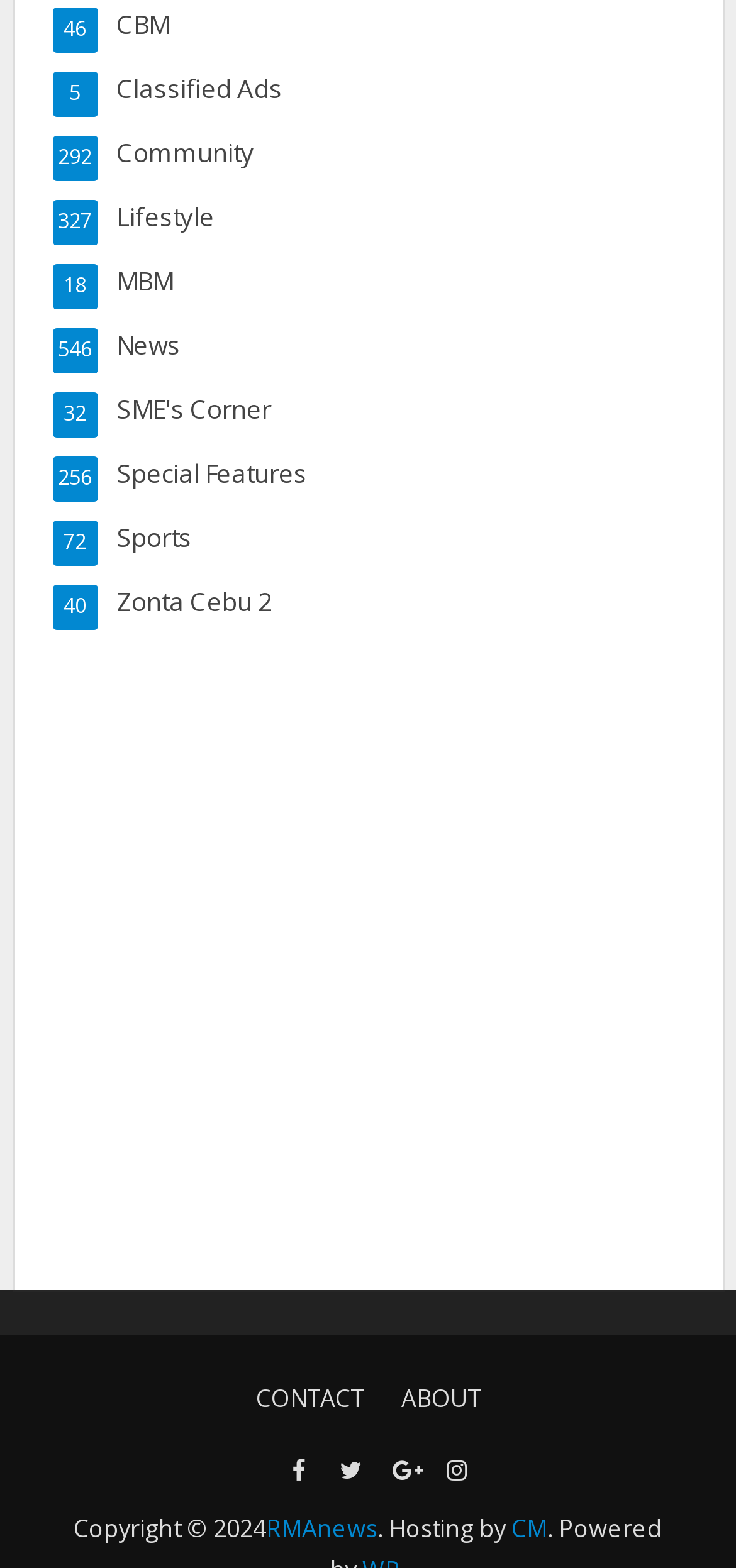Point out the bounding box coordinates of the section to click in order to follow this instruction: "Contact us".

[0.322, 0.871, 0.519, 0.915]